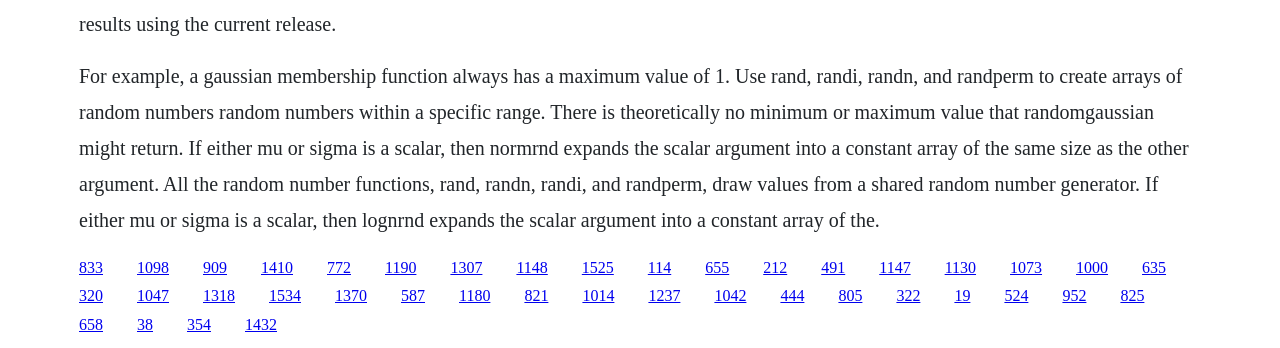How many links are present on the webpage?
Use the screenshot to answer the question with a single word or phrase.

30